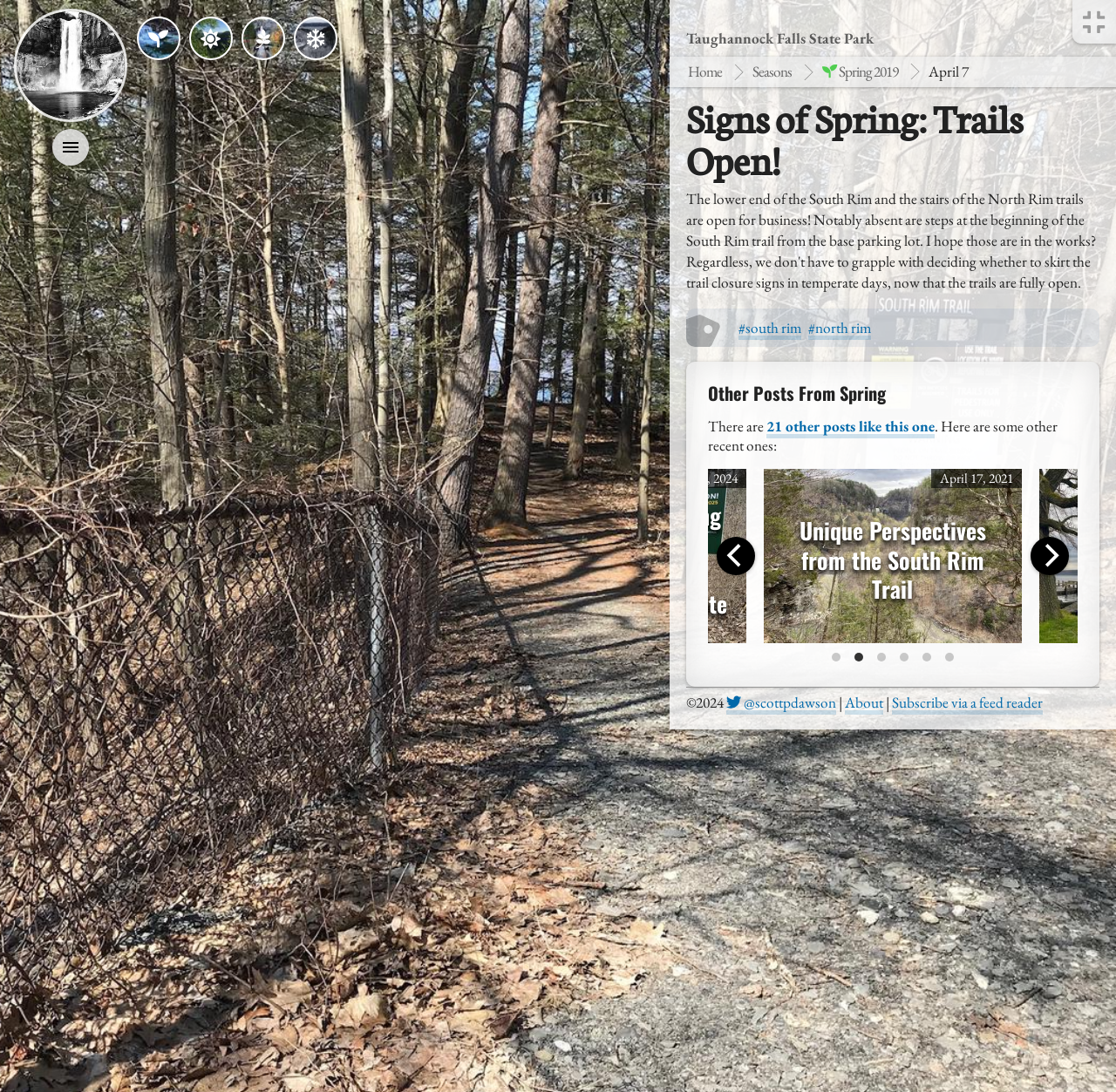Determine the bounding box coordinates of the UI element described below. Use the format (top-left x, top-left y, bottom-right x, bottom-right y) with floating point numbers between 0 and 1: AT Receptors, Non-Selective

None